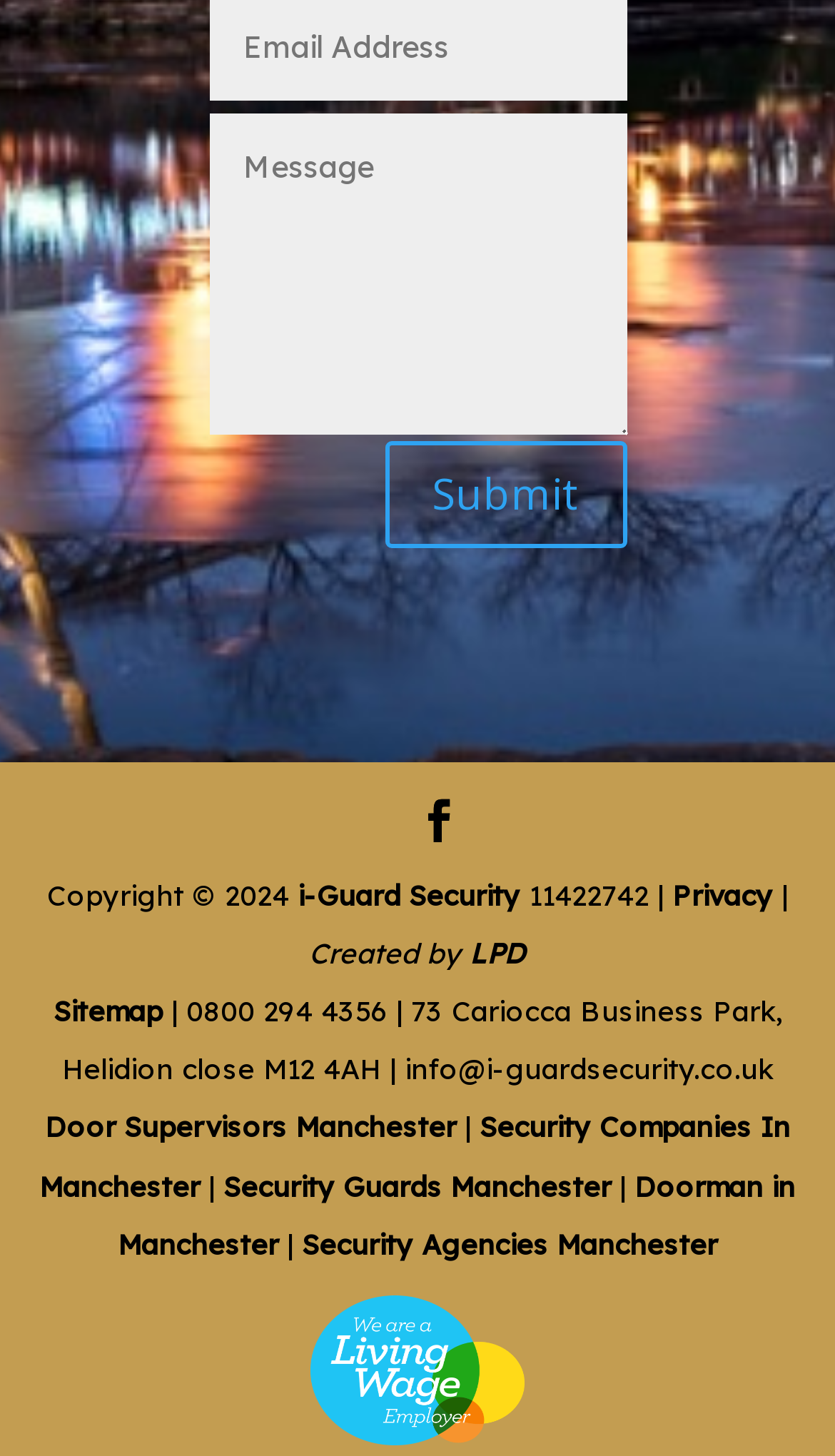Highlight the bounding box coordinates of the element you need to click to perform the following instruction: "Visit the i-Guard Security website."

[0.356, 0.603, 0.623, 0.626]